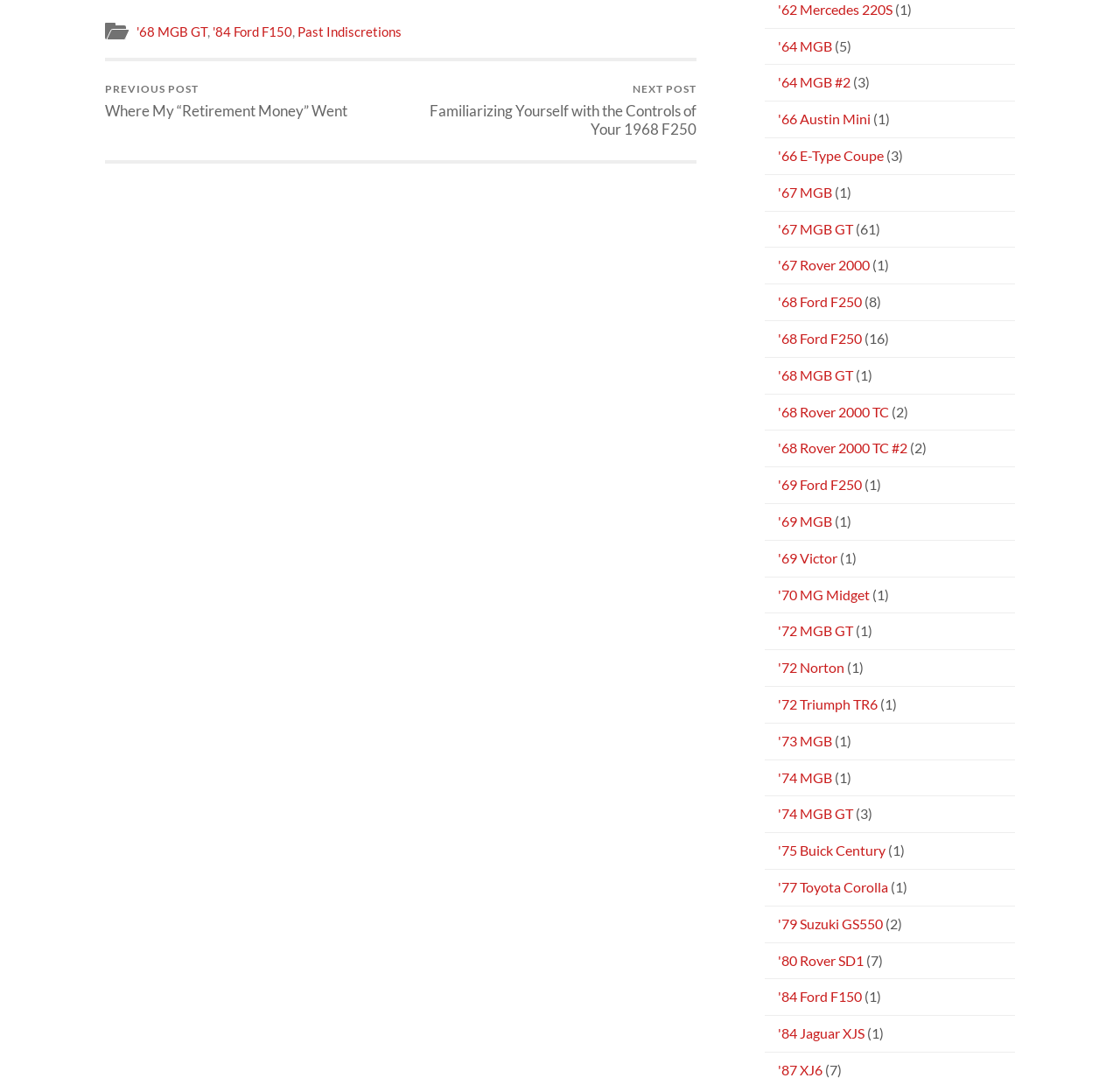Please give a succinct answer to the question in one word or phrase:
What is the last car model listed?

'87 XJ6